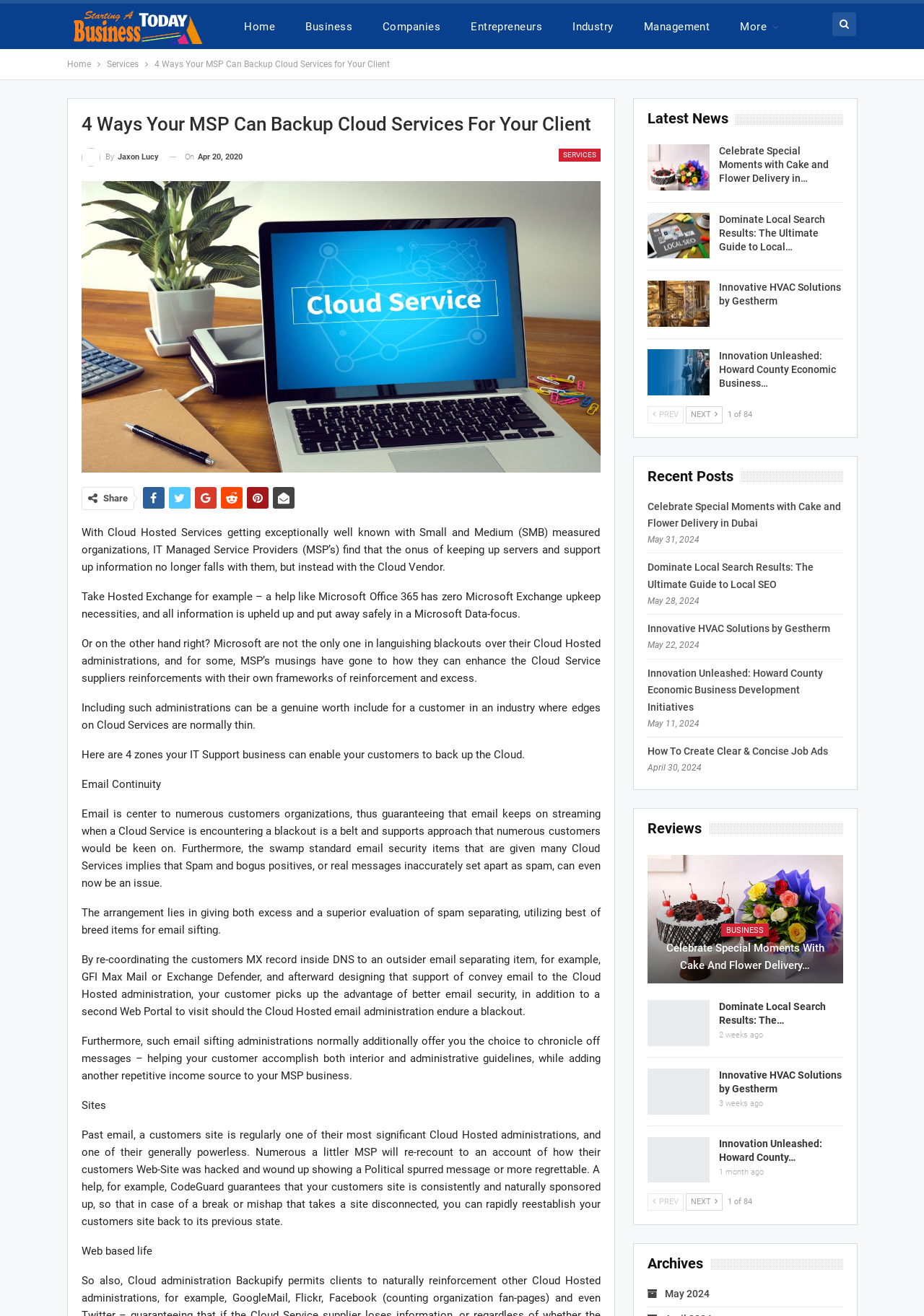Respond concisely with one word or phrase to the following query:
How many ways are mentioned to backup cloud services?

4 ways